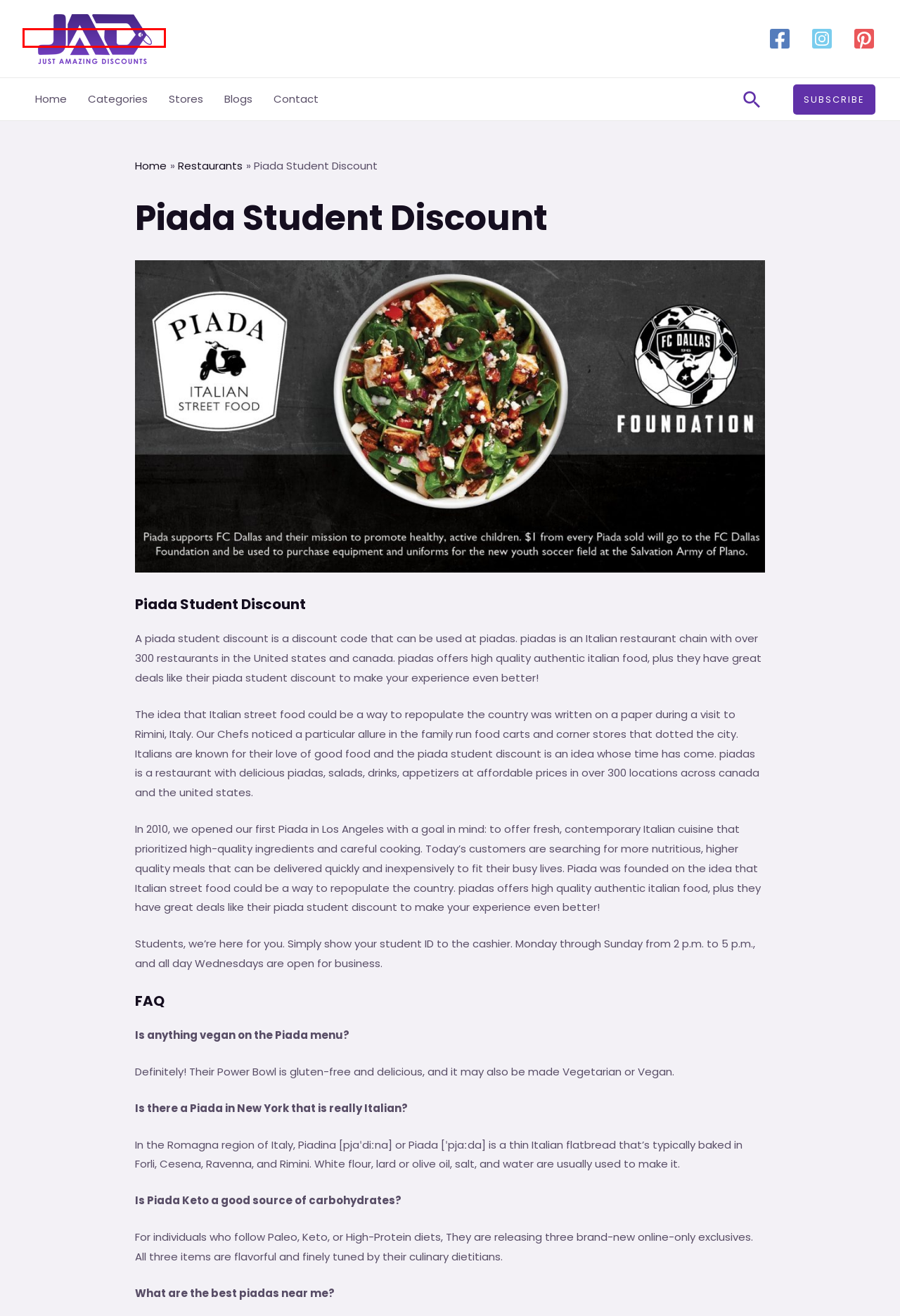You are presented with a screenshot of a webpage containing a red bounding box around a particular UI element. Select the best webpage description that matches the new webpage after clicking the element within the bounding box. Here are the candidates:
A. Discount Dining Pass – JUST AMAZING DISCOUNTS
B. Bath And Body Works Military Discount – JUST AMAZING DISCOUNTS
C. Fantastic Sams 9.99 Haircut Coupon – JUST AMAZING DISCOUNTS
D. JUST AMAZING DISCOUNTS
E. Contact – JUST AMAZING DISCOUNTS
F. Restaurants – JUST AMAZING DISCOUNTS
G. Publix Senior Discount – JUST AMAZING DISCOUNTS
H. Blogs – JUST AMAZING DISCOUNTS

D